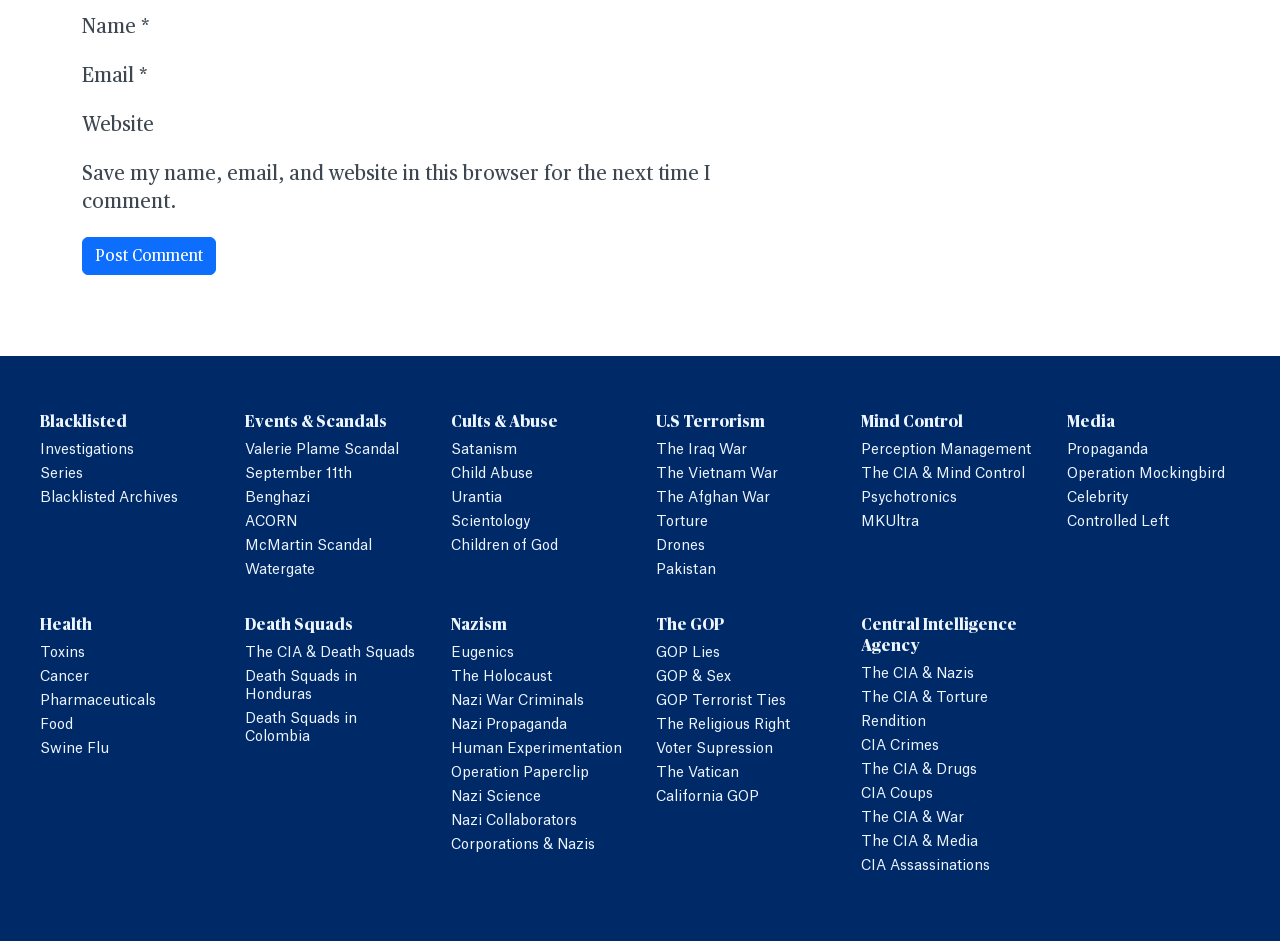Can you pinpoint the bounding box coordinates for the clickable element required for this instruction: "Click on 'Tips Maintaining Central Heating'"? The coordinates should be four float numbers between 0 and 1, i.e., [left, top, right, bottom].

None